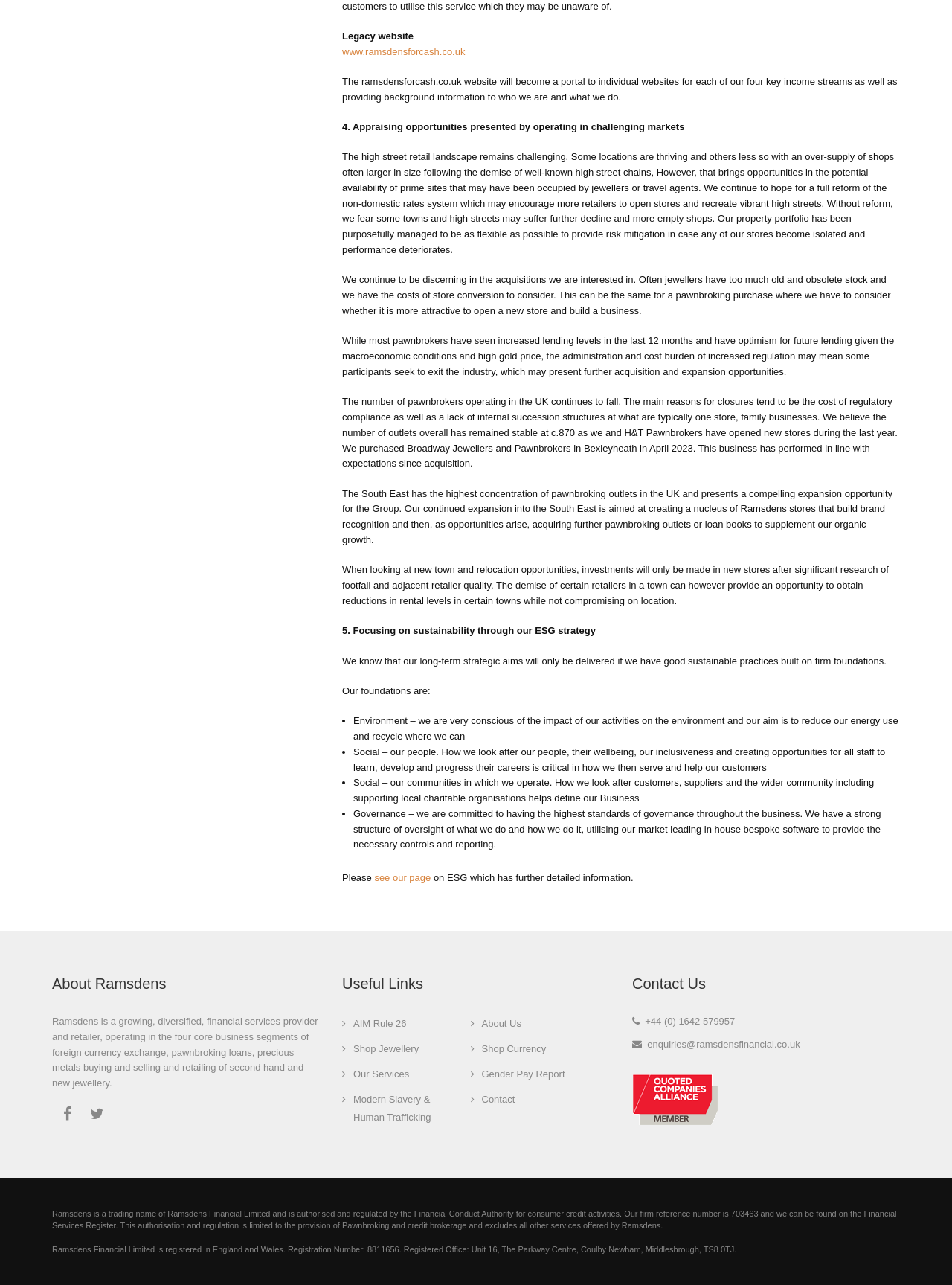What is the company's firm reference number?
Use the information from the image to give a detailed answer to the question.

The company's firm reference number is mentioned in the footer section of the webpage as 'Our firm reference number is 703463'.